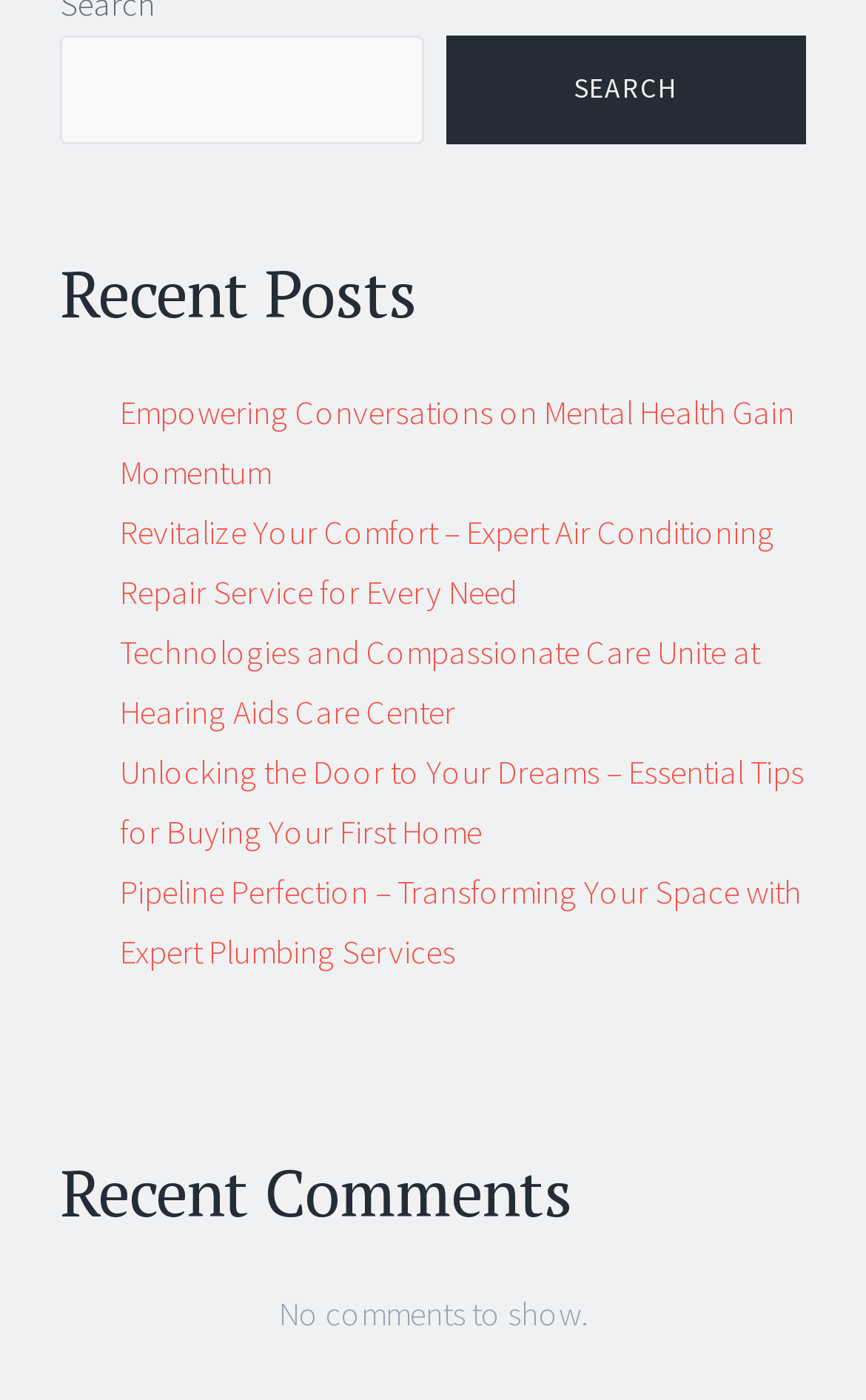Specify the bounding box coordinates of the element's region that should be clicked to achieve the following instruction: "read recent posts". The bounding box coordinates consist of four float numbers between 0 and 1, in the format [left, top, right, bottom].

[0.069, 0.189, 0.931, 0.232]